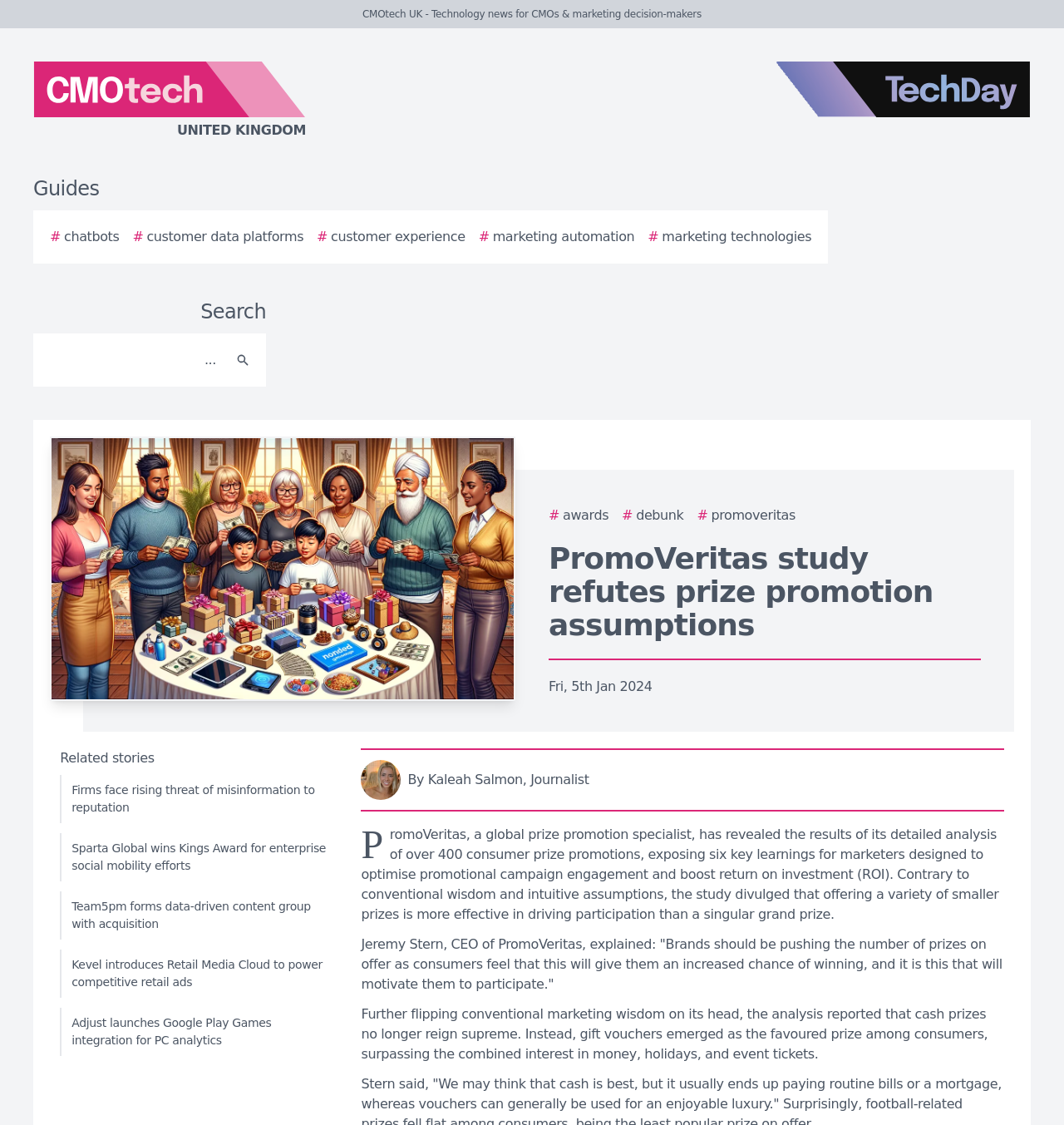What is the name of the CEO of PromoVeritas?
Please provide a comprehensive and detailed answer to the question.

I found the answer by reading the quote from the CEO of PromoVeritas, Jeremy Stern, in the article.